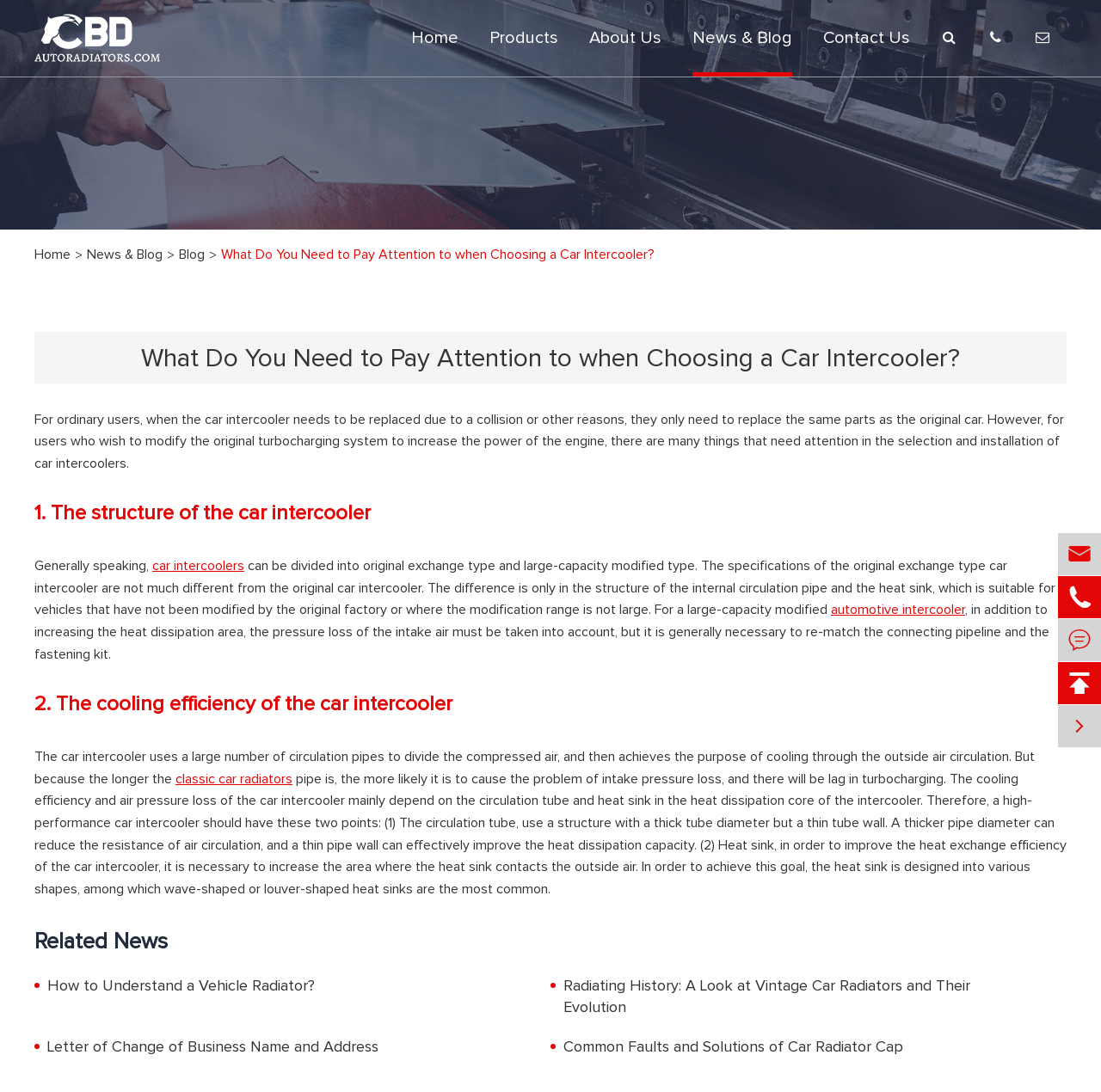Using details from the image, please answer the following question comprehensively:
What is the purpose of the car intercooler?

The car intercooler uses a large number of circulation pipes to divide the compressed air, and then achieves the purpose of cooling through the outside air circulation. This is necessary to prevent intake pressure loss and lag in turbocharging.